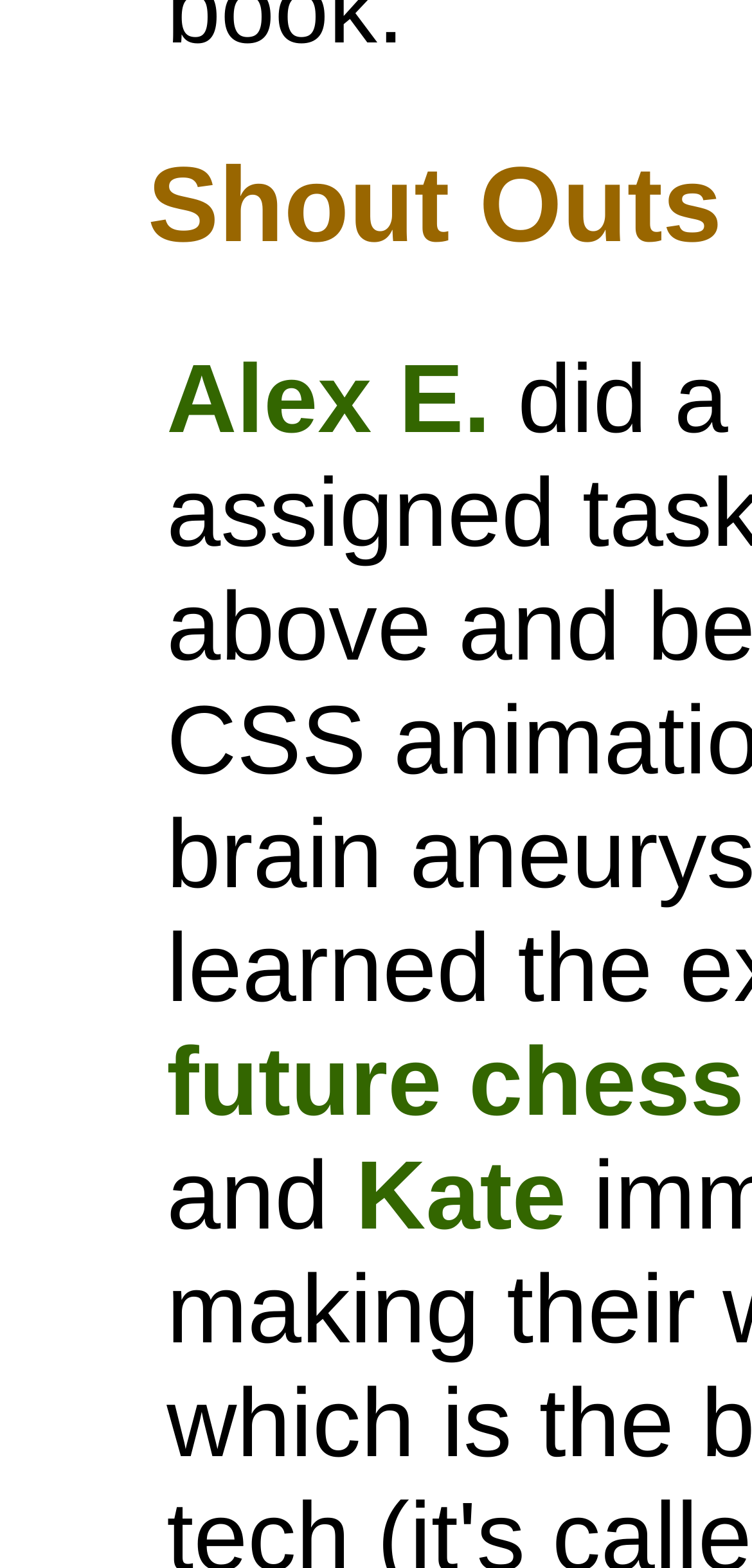Given the description of the UI element: "Alex E.", predict the bounding box coordinates in the form of [left, top, right, bottom], with each value being a float between 0 and 1.

[0.222, 0.209, 0.652, 0.279]